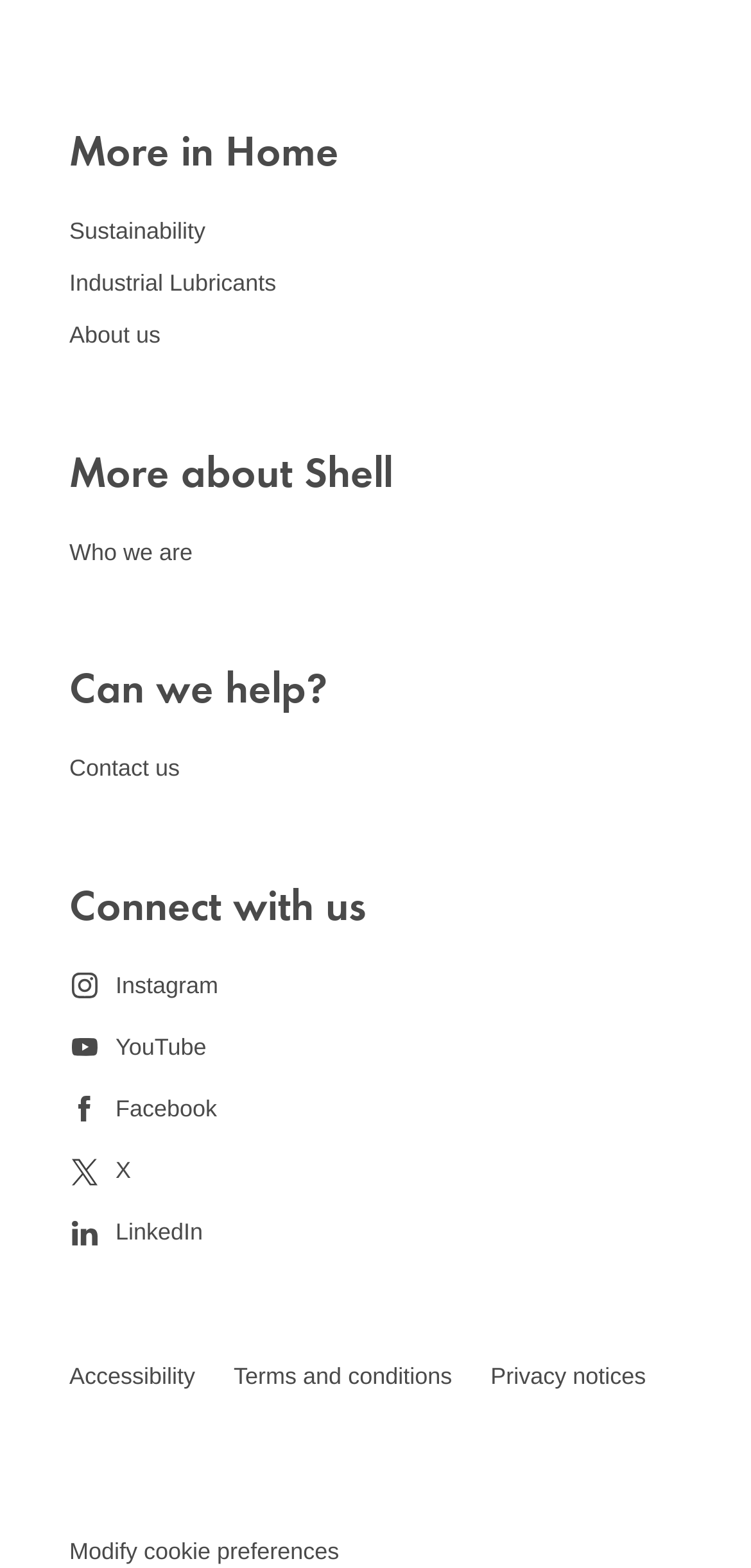Examine the screenshot and answer the question in as much detail as possible: What is the last link in the 'More in Home' section?

I looked at the links under the 'More in Home' heading and found that the last link is 'About us'.